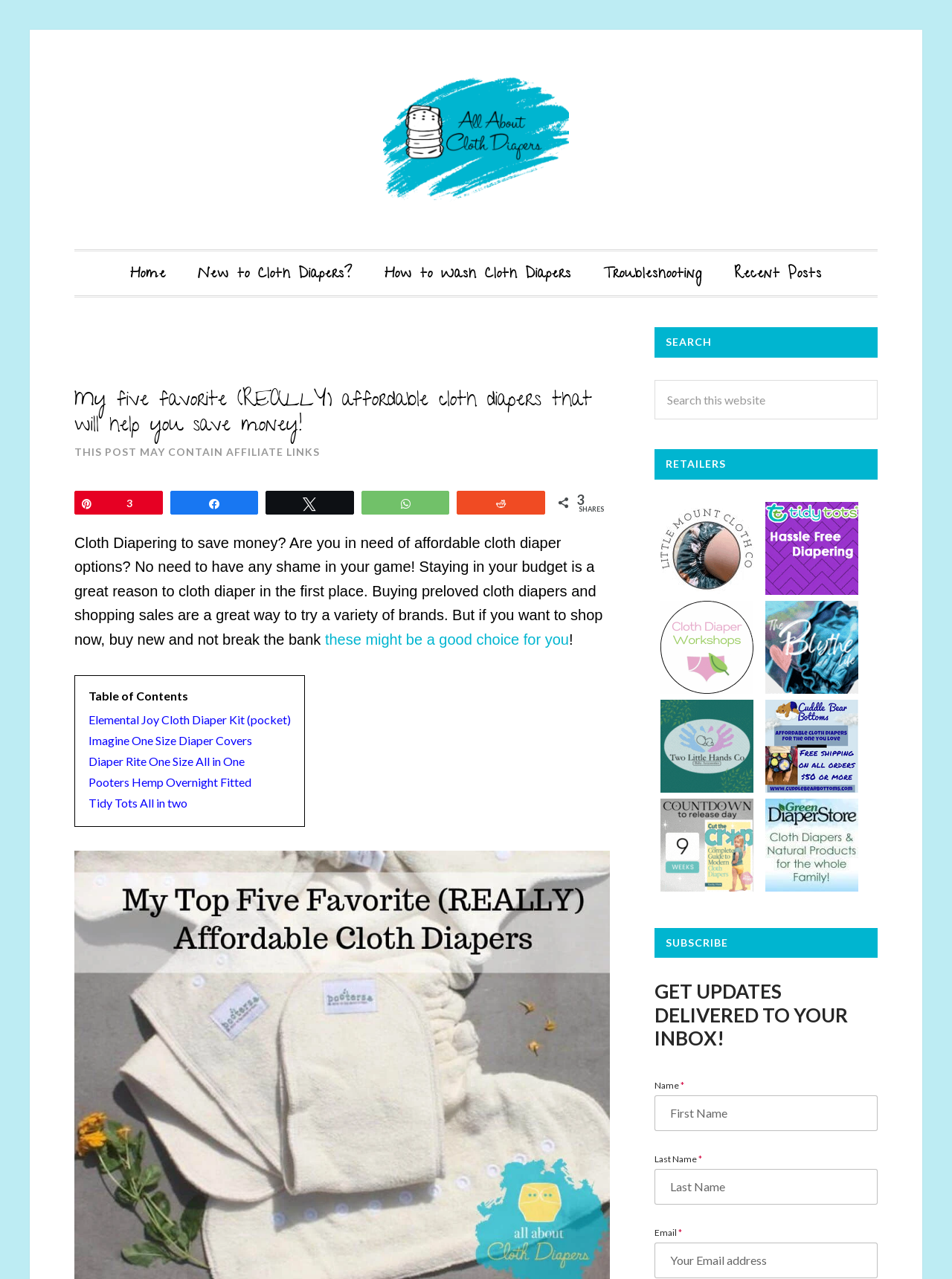What is the purpose of the website?
Kindly offer a detailed explanation using the data available in the image.

Based on the webpage content, it appears that the website is focused on providing information and resources related to cloth diapering, specifically affordable options for those who want to save money.